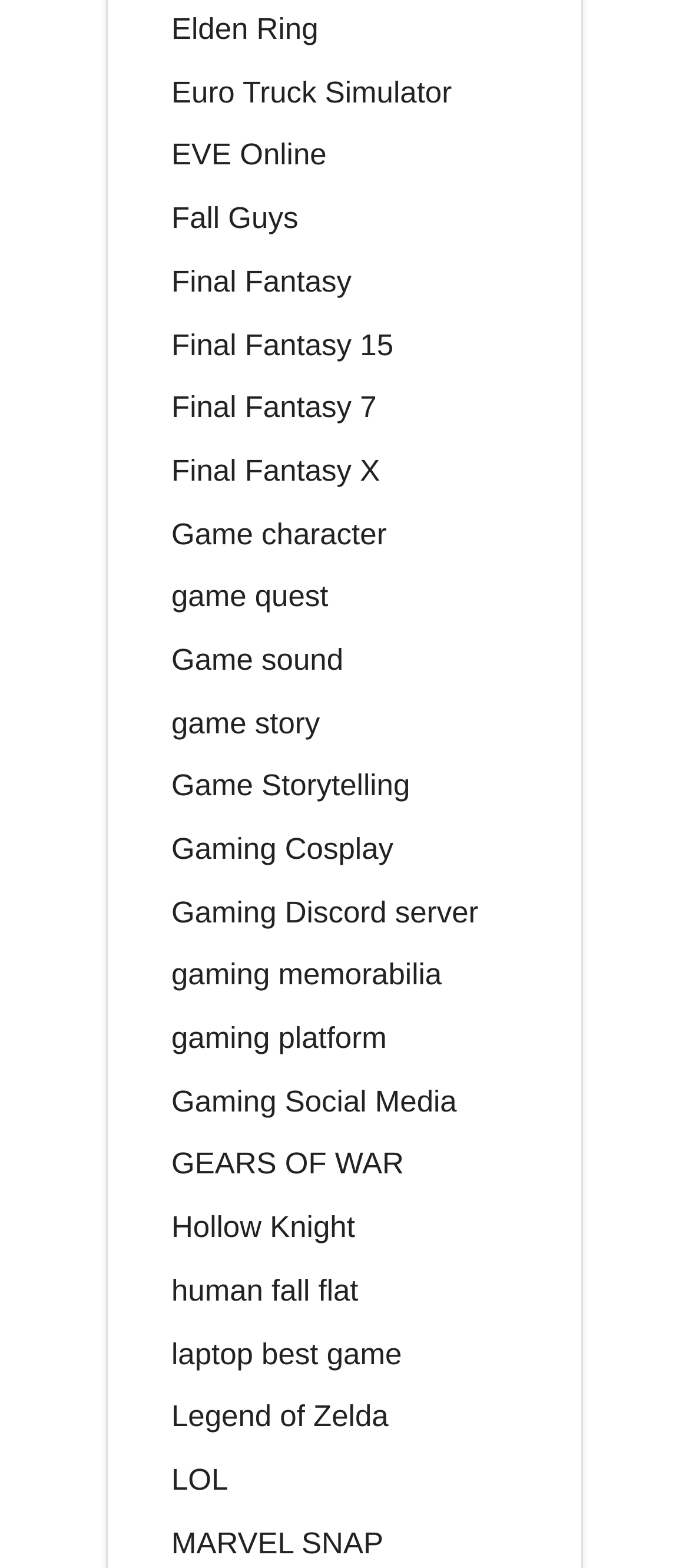Examine the screenshot and answer the question in as much detail as possible: How many links are there to Final Fantasy games on this page?

I counted the number of links on the page that are related to Final Fantasy games, and there are three of them: Final Fantasy, Final Fantasy 15, and Final Fantasy 7.